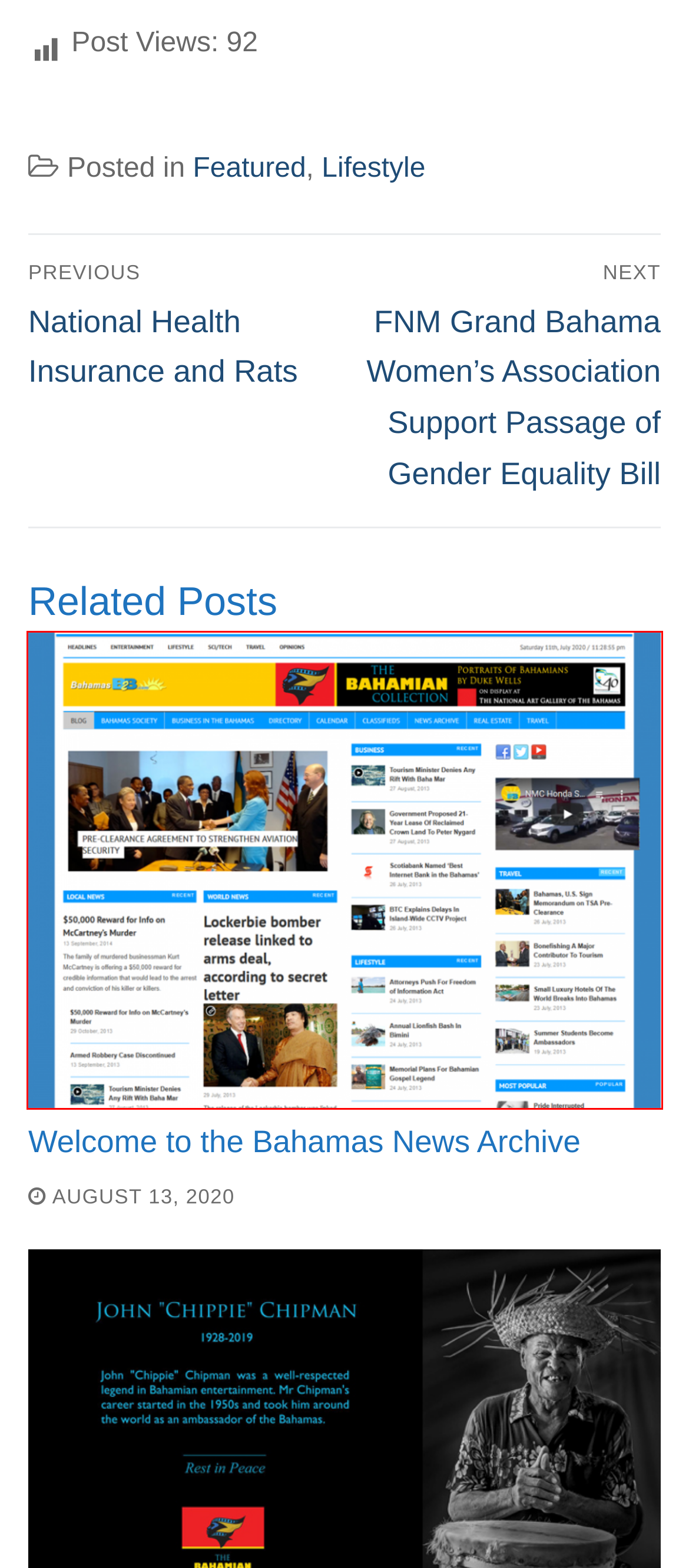Analyze the screenshot of a webpage with a red bounding box and select the webpage description that most accurately describes the new page resulting from clicking the element inside the red box. Here are the candidates:
A. FNM Grand Bahama Women’s Association Support Passage of Gender Equality Bill – Bahamas News
B. Welcome to the Bahamas News Archive – Bahamas News
C. Lifestyle – Bahamas News
D. Role Models: The Recipe For a Better Bahamas | Bahamas B2B
E. John ‘Chippie’ Chipman Dies Age 90 – Bahamas News
F. National Health Insurance and Rats – Bahamas News
G. Bahamas News
H. Featured – Bahamas News

B